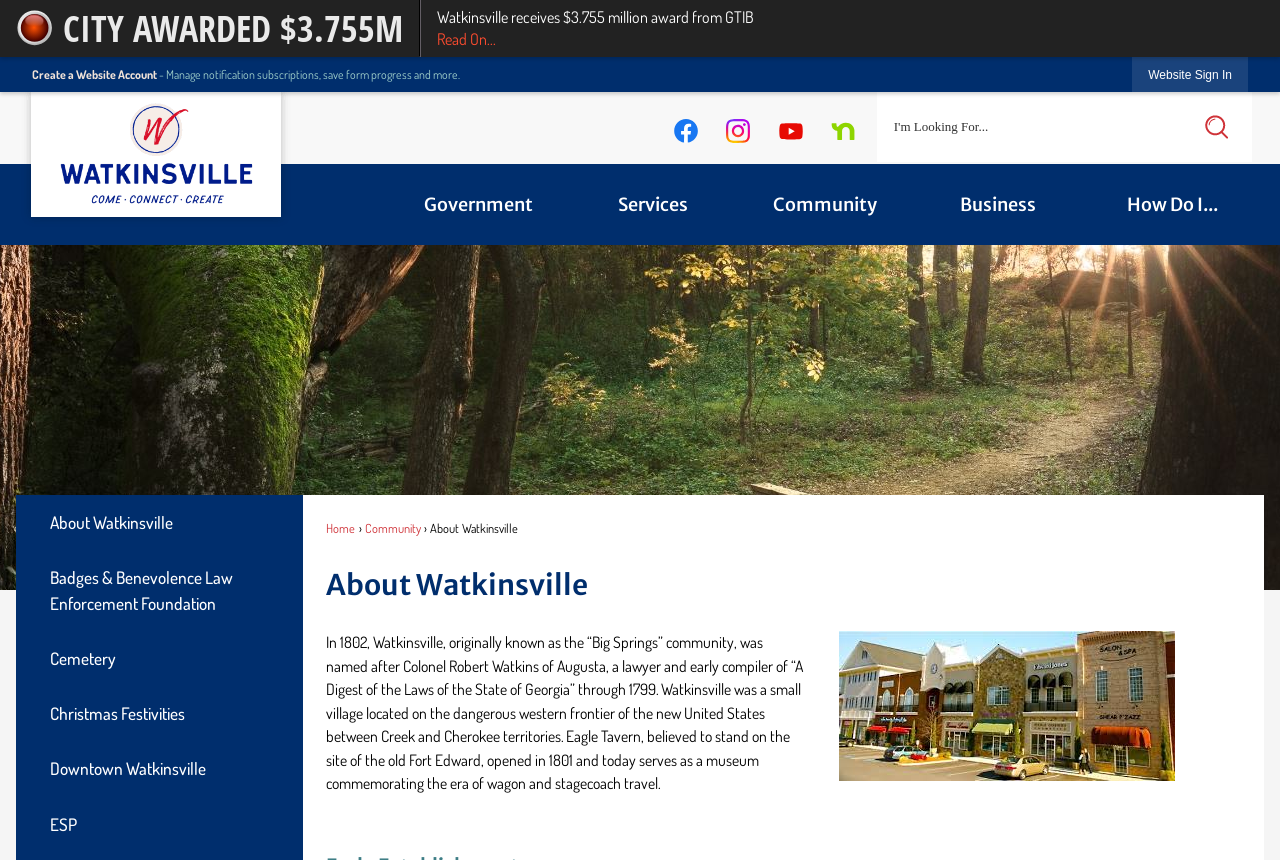For the element described, predict the bounding box coordinates as (top-left x, top-left y, bottom-right x, bottom-right y). All values should be between 0 and 1. Element description: GovernmentServicesCommunityBusinessHow Do I...

[0.3, 0.191, 0.988, 0.285]